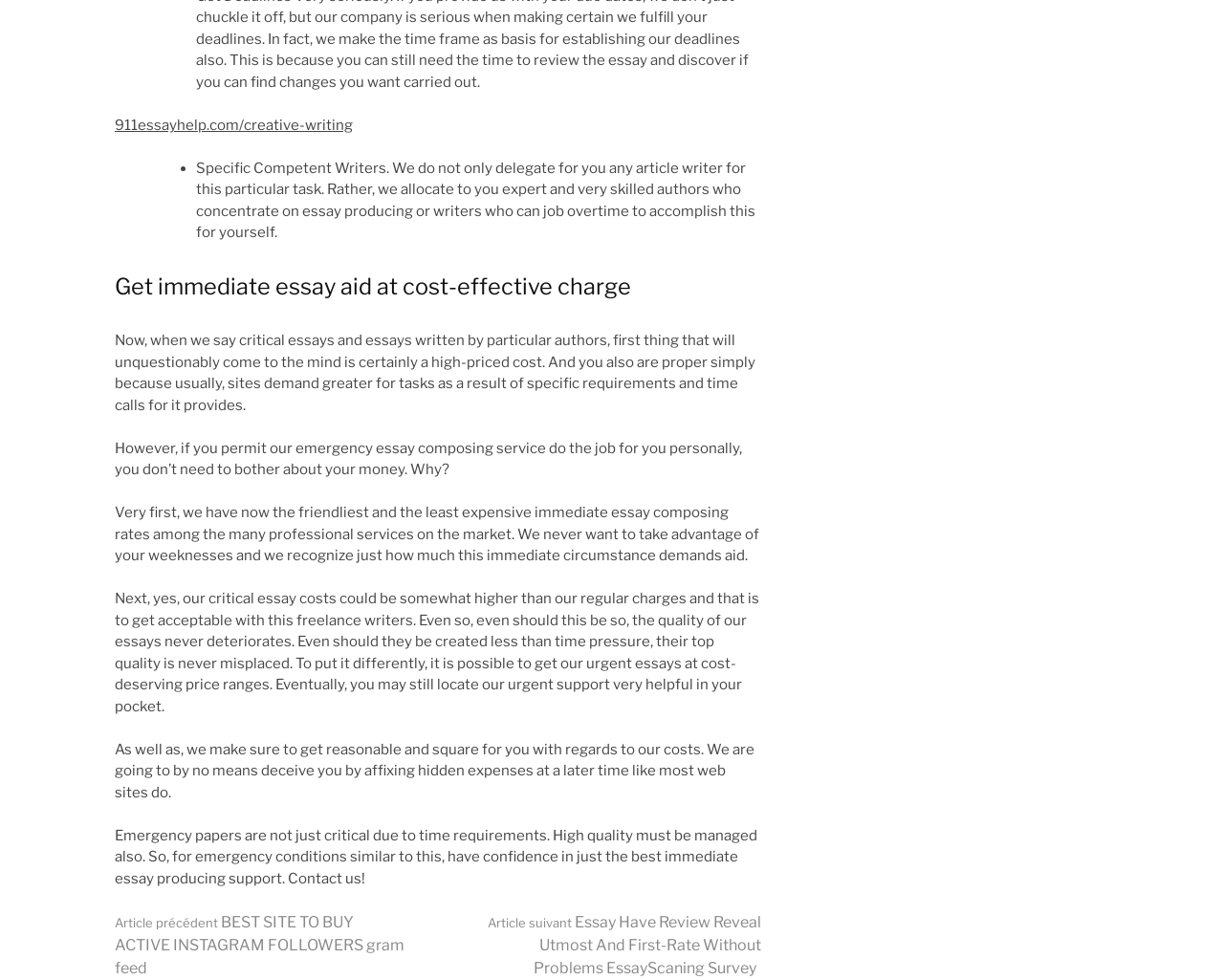Answer the following in one word or a short phrase: 
What is the call to action?

Contact us